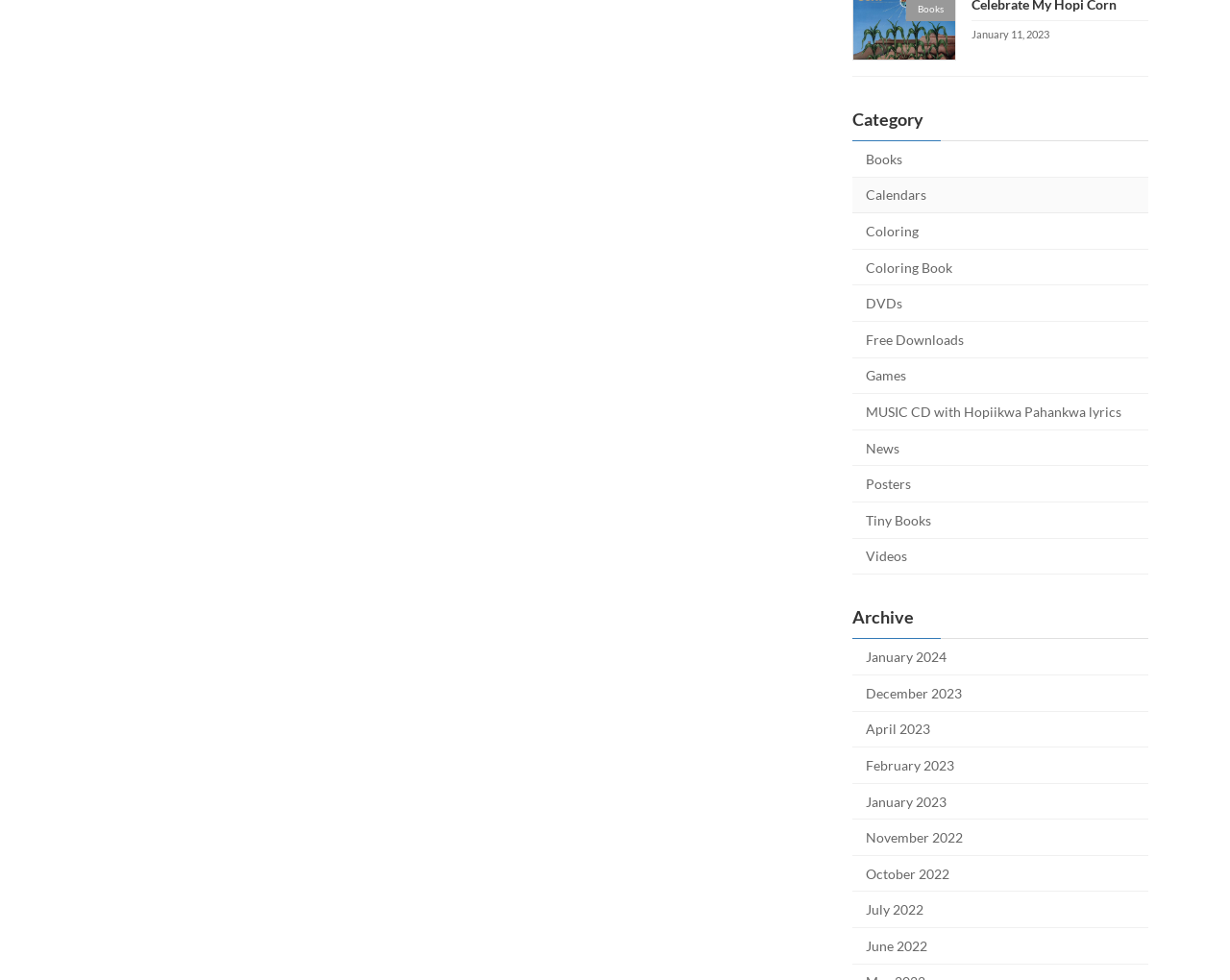Identify the bounding box for the described UI element. Provide the coordinates in (top-left x, top-left y, bottom-right x, bottom-right y) format with values ranging from 0 to 1: January 2024

[0.693, 0.652, 0.934, 0.689]